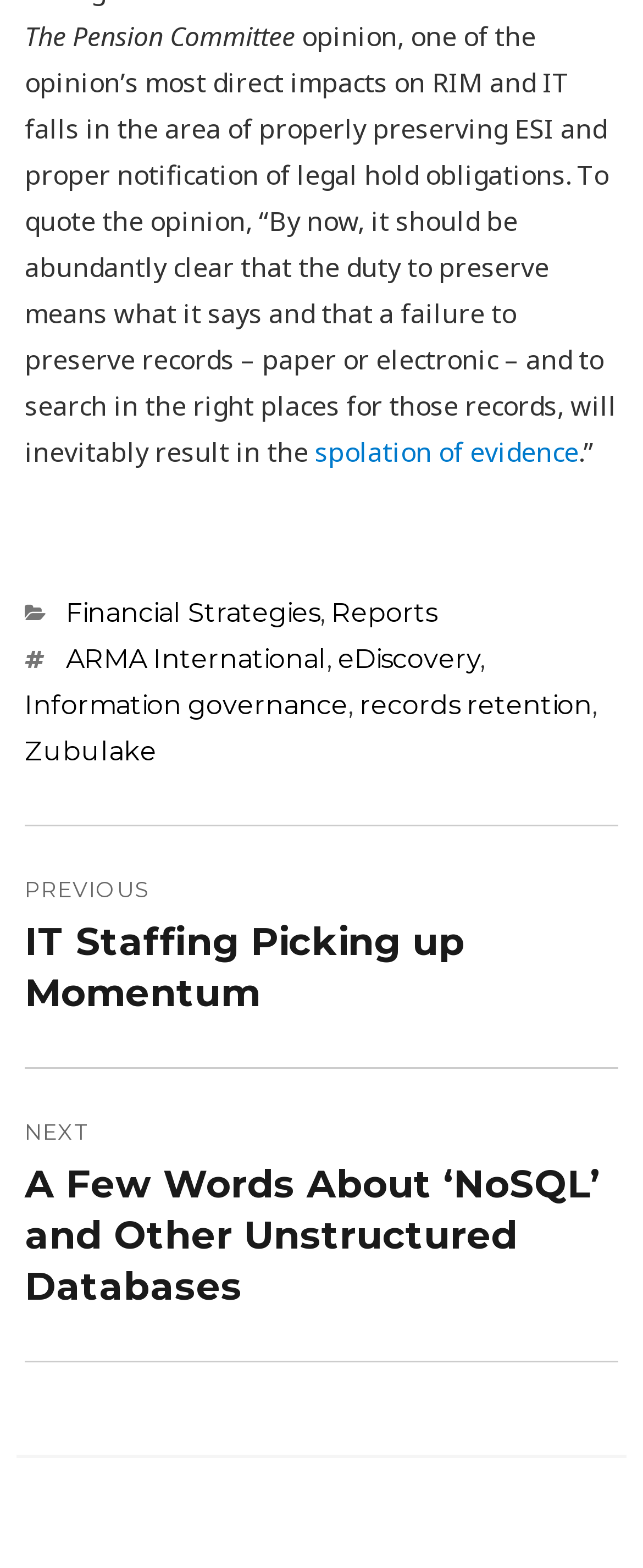Determine the bounding box coordinates of the clickable region to follow the instruction: "View 'Previous post: IT Staffing Picking up Momentum'".

[0.038, 0.527, 0.962, 0.68]